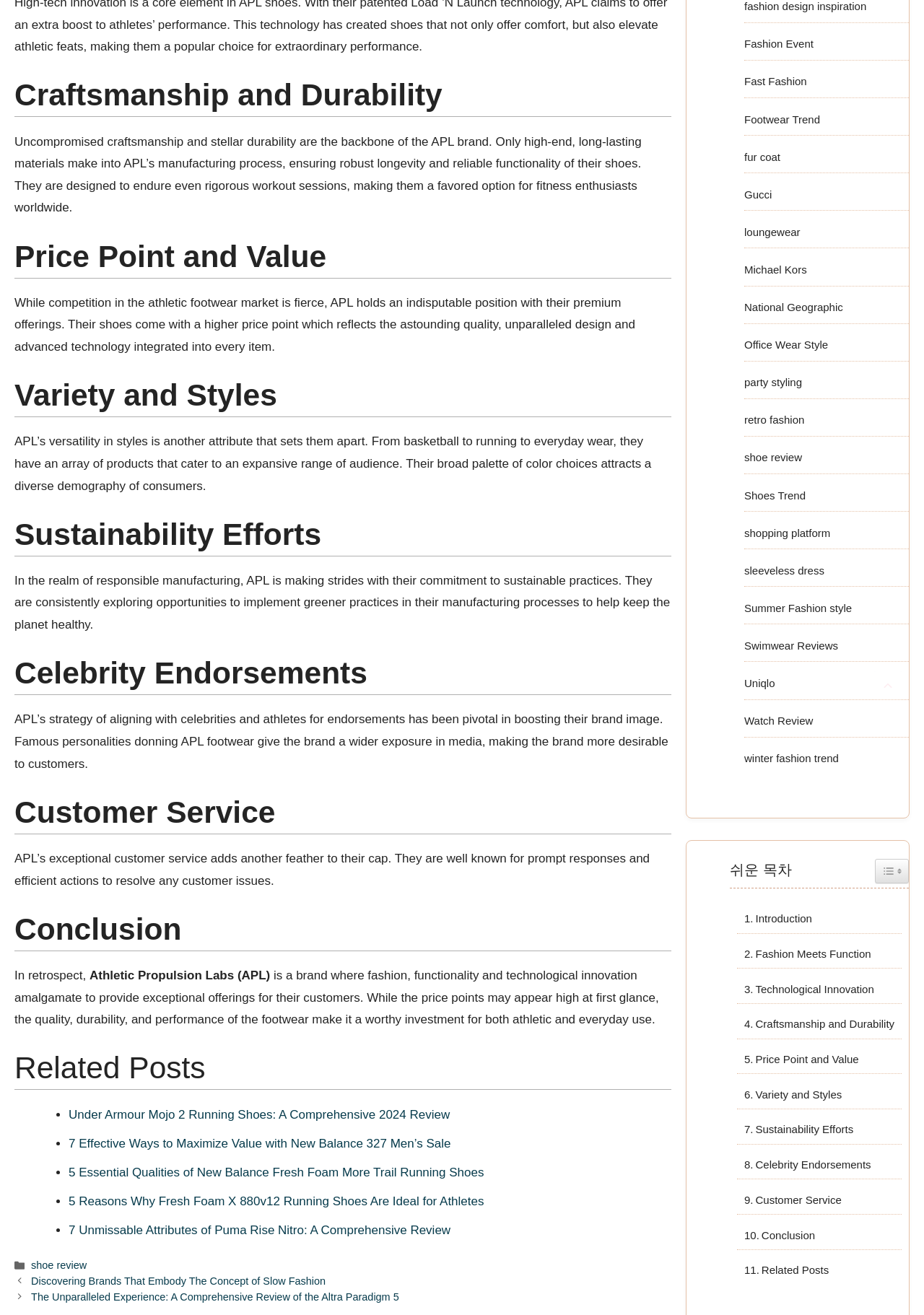Find the bounding box coordinates for the area that must be clicked to perform this action: "Read about 'Craftsmanship and Durability'".

[0.016, 0.058, 0.727, 0.089]